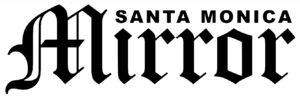Please reply to the following question using a single word or phrase: 
What is the focus of the publication's coverage?

Breaking news, community events, and cultural happenings